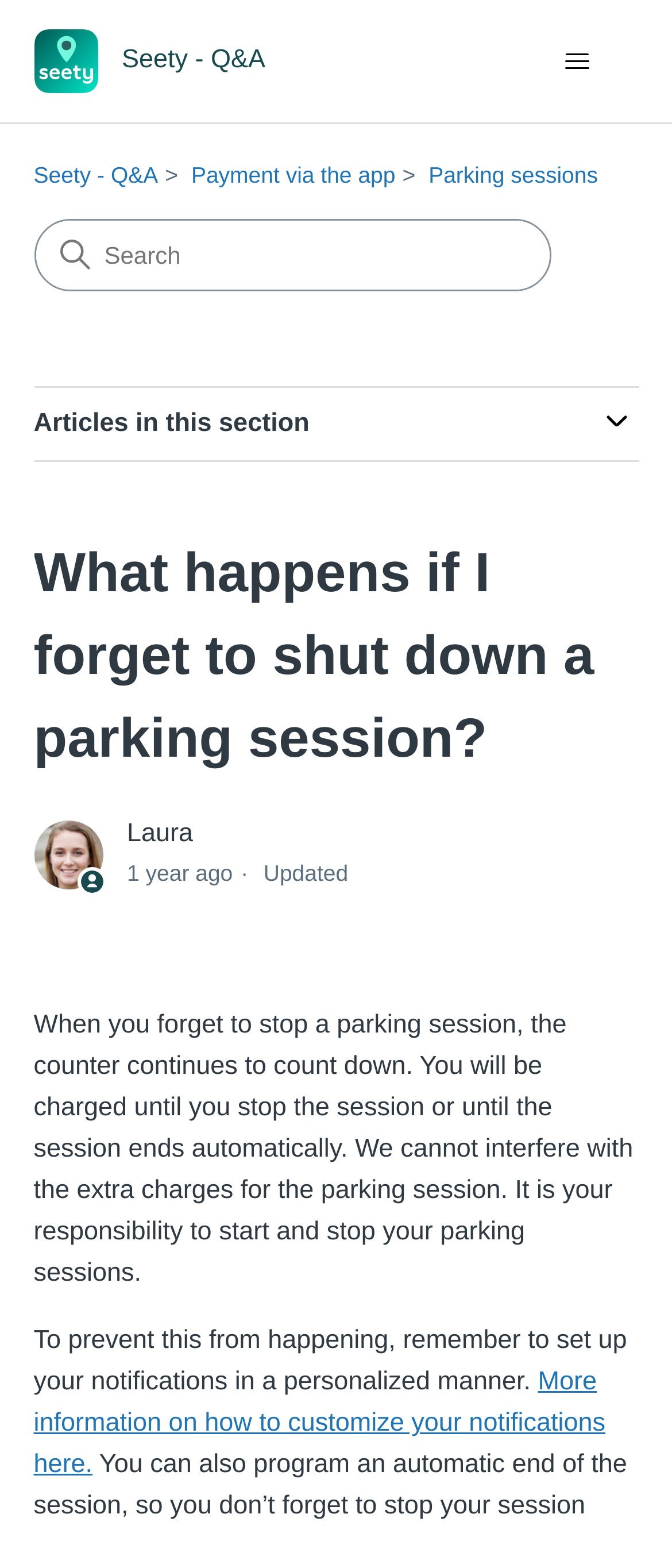What is the topic of this Q&A page?
Look at the image and provide a short answer using one word or a phrase.

Parking sessions